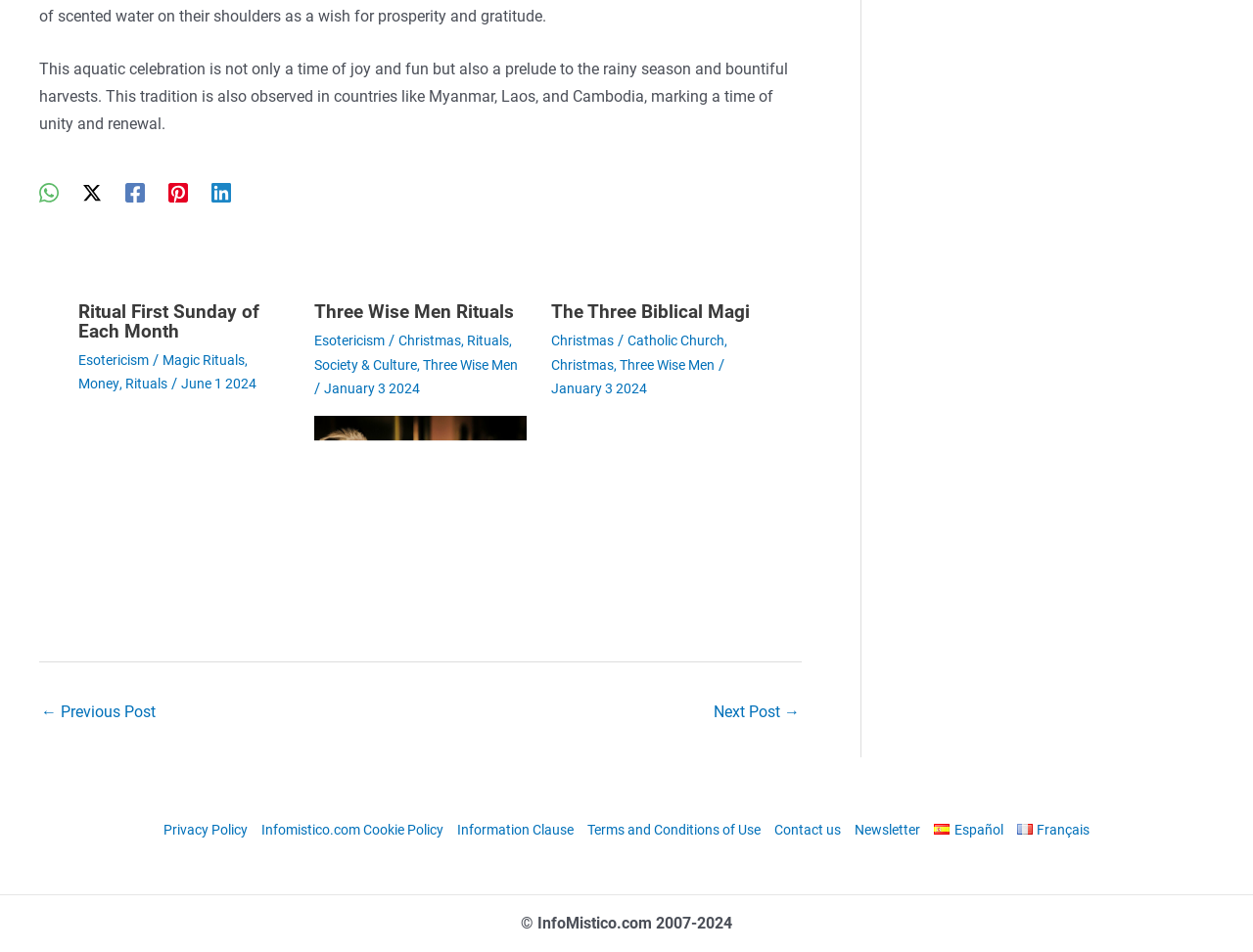Please identify the bounding box coordinates of the clickable area that will fulfill the following instruction: "Go to Next Post". The coordinates should be in the format of four float numbers between 0 and 1, i.e., [left, top, right, bottom].

[0.57, 0.73, 0.638, 0.769]